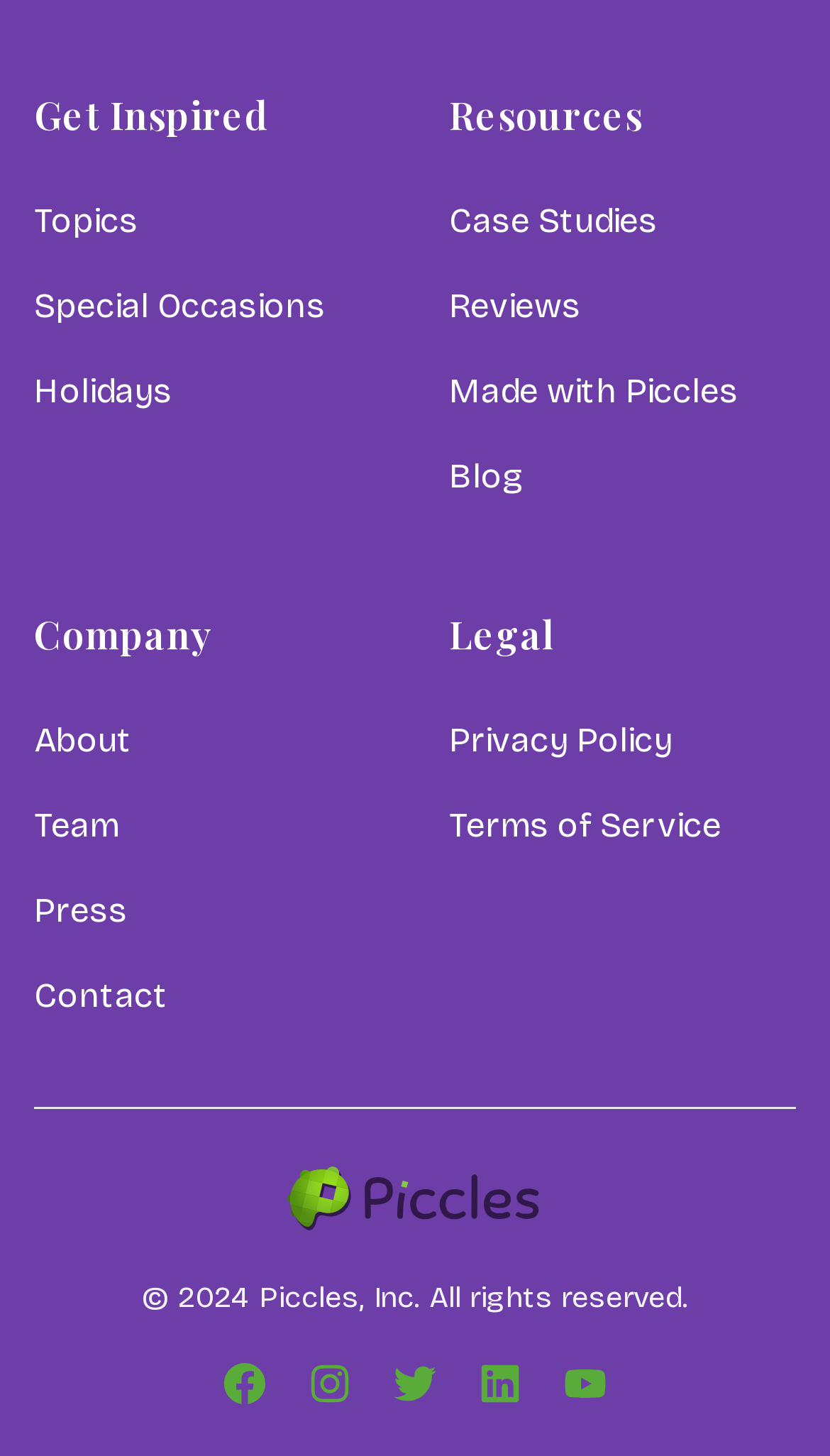Determine the bounding box coordinates of the region that needs to be clicked to achieve the task: "Visit The Piccles Facebook page".

[0.269, 0.936, 0.321, 0.965]